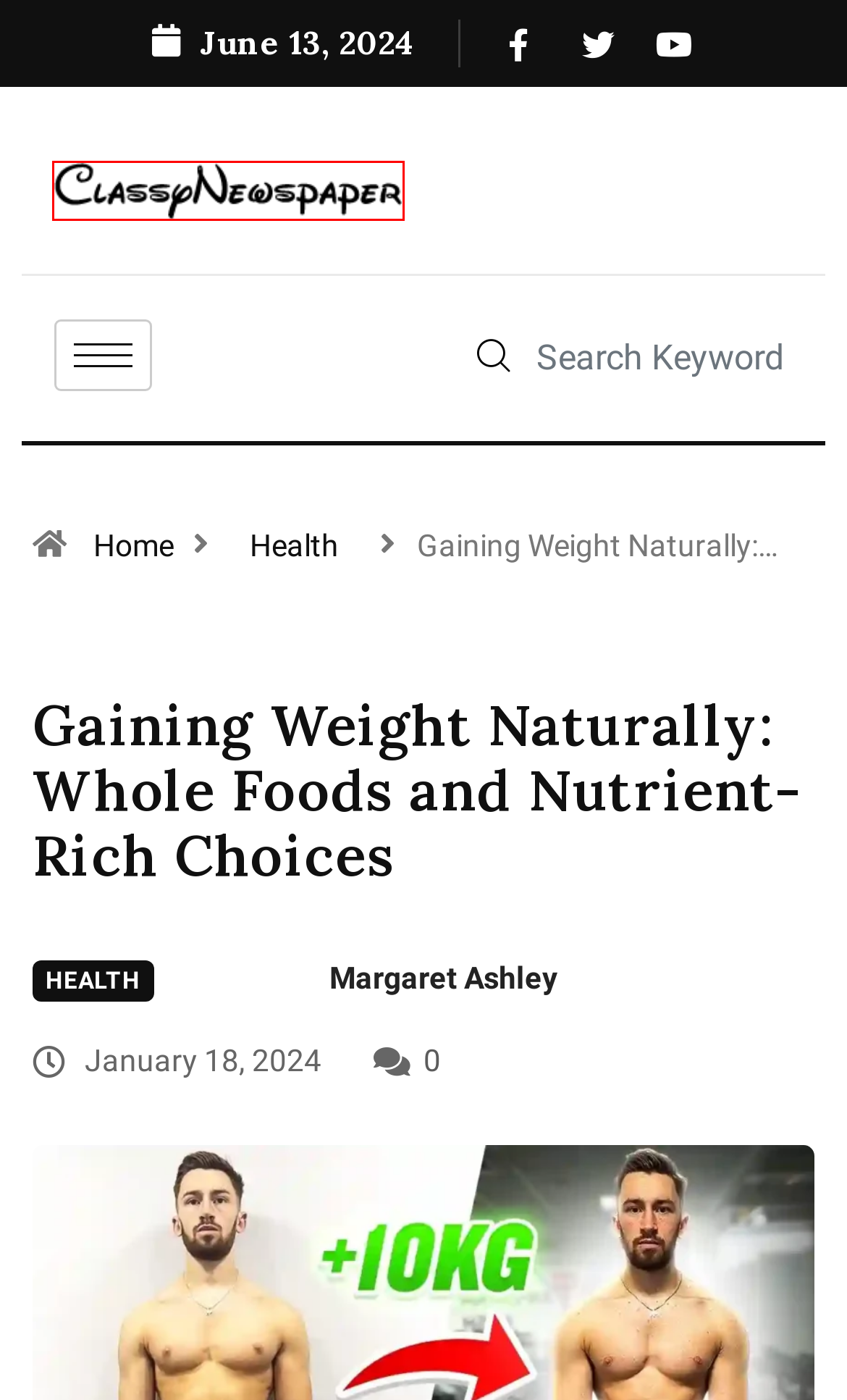You are given a webpage screenshot where a red bounding box highlights an element. Determine the most fitting webpage description for the new page that loads after clicking the element within the red bounding box. Here are the candidates:
A. Margaret Ashley, Author at ClassyNewspaper
B. Sports Archives - ClassyNewspaper
C. News Archives - ClassyNewspaper
D. General Archives - ClassyNewspaper
E. Homes & Gardens Archives - ClassyNewspaper
F. Online Newspaper & Magazine - ClassyNewspaper
G. About - ClassyNewspaper
H. Unlocking Profit Potential with Dynamic Position Management in Forex Robot Trading - ClassyNewspaper

F